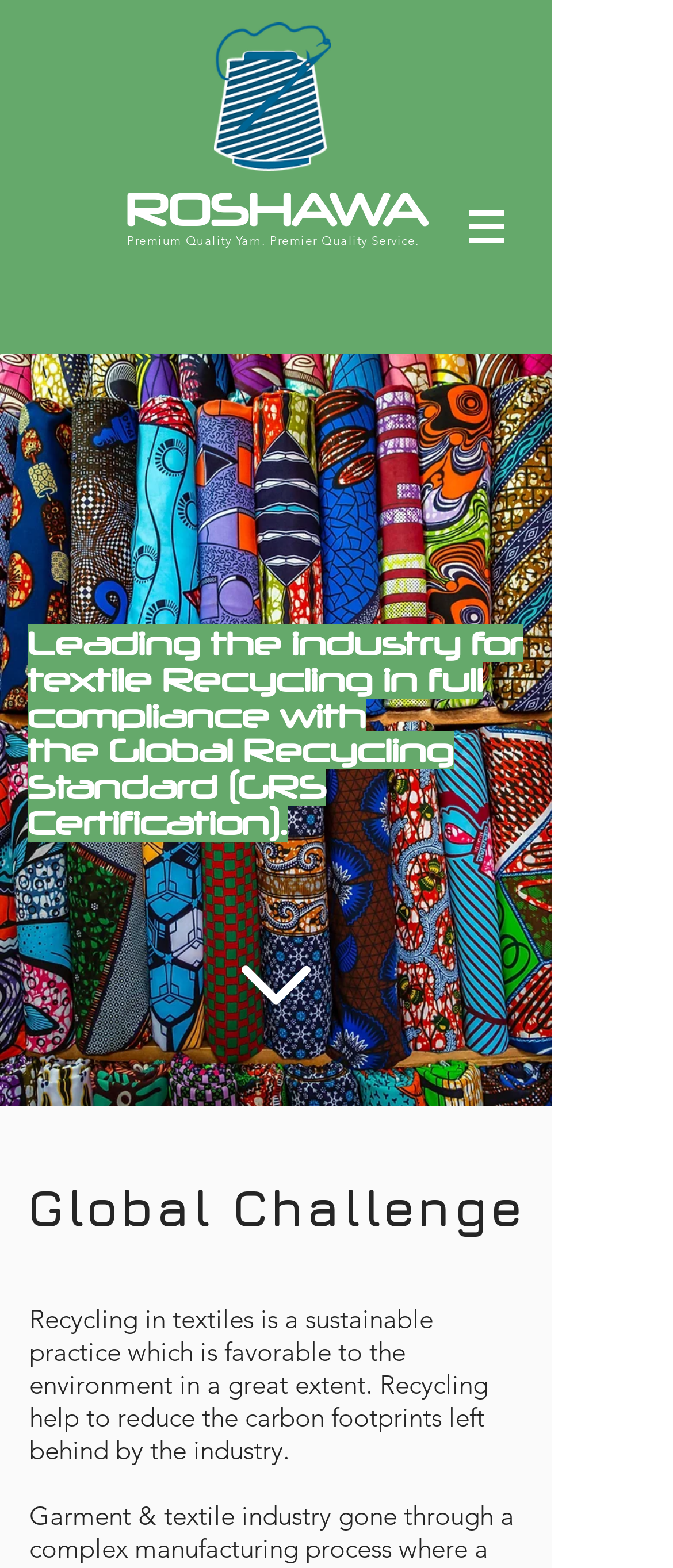What is the company name?
Deliver a detailed and extensive answer to the question.

The company name can be found in the heading element with the text 'ROSHAWA' which is located at the top of the webpage.